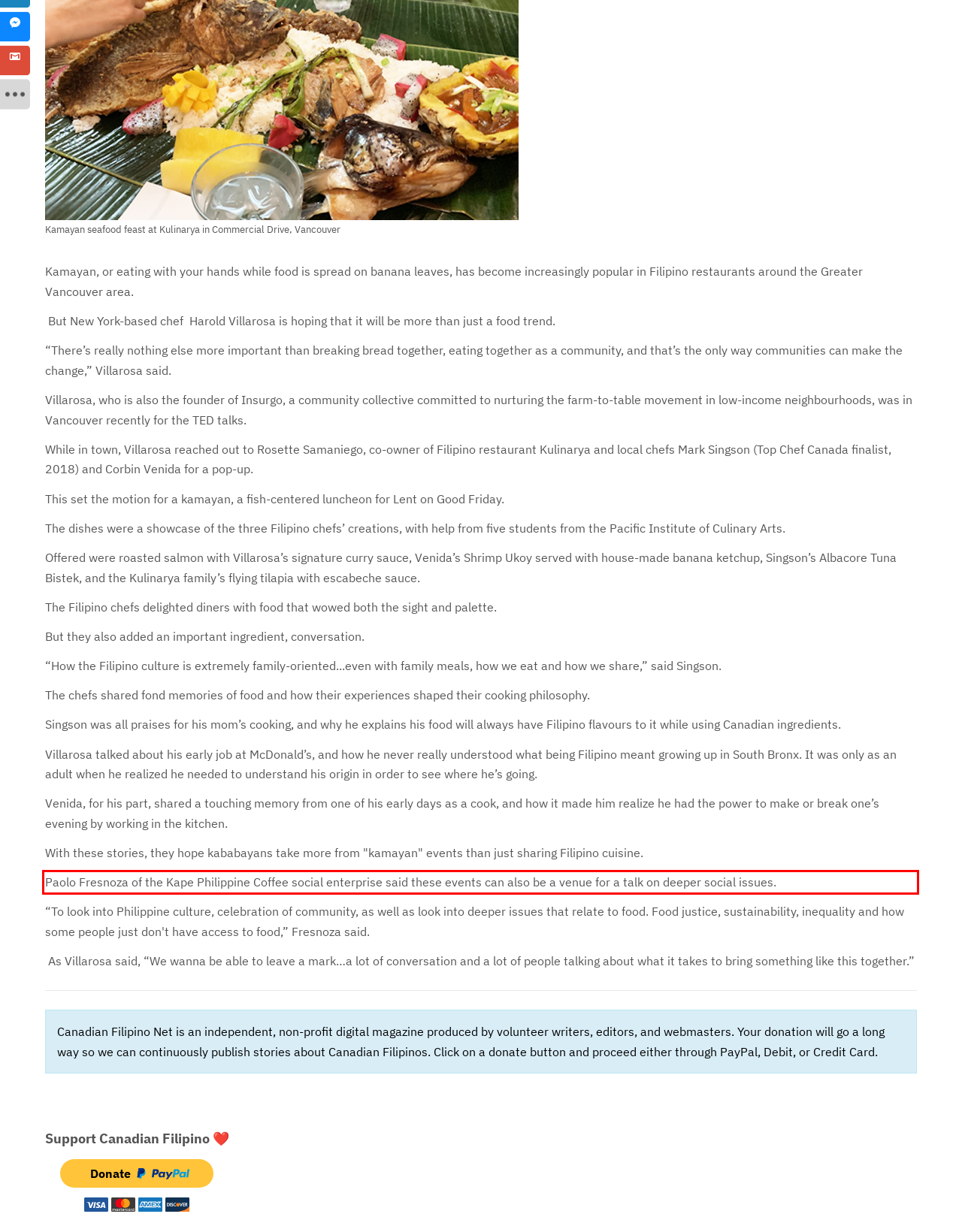Given the screenshot of a webpage, identify the red rectangle bounding box and recognize the text content inside it, generating the extracted text.

Paolo Fresnoza of the Kape Philippine Coffee social enterprise said these events can also be a venue for a talk on deeper social issues.